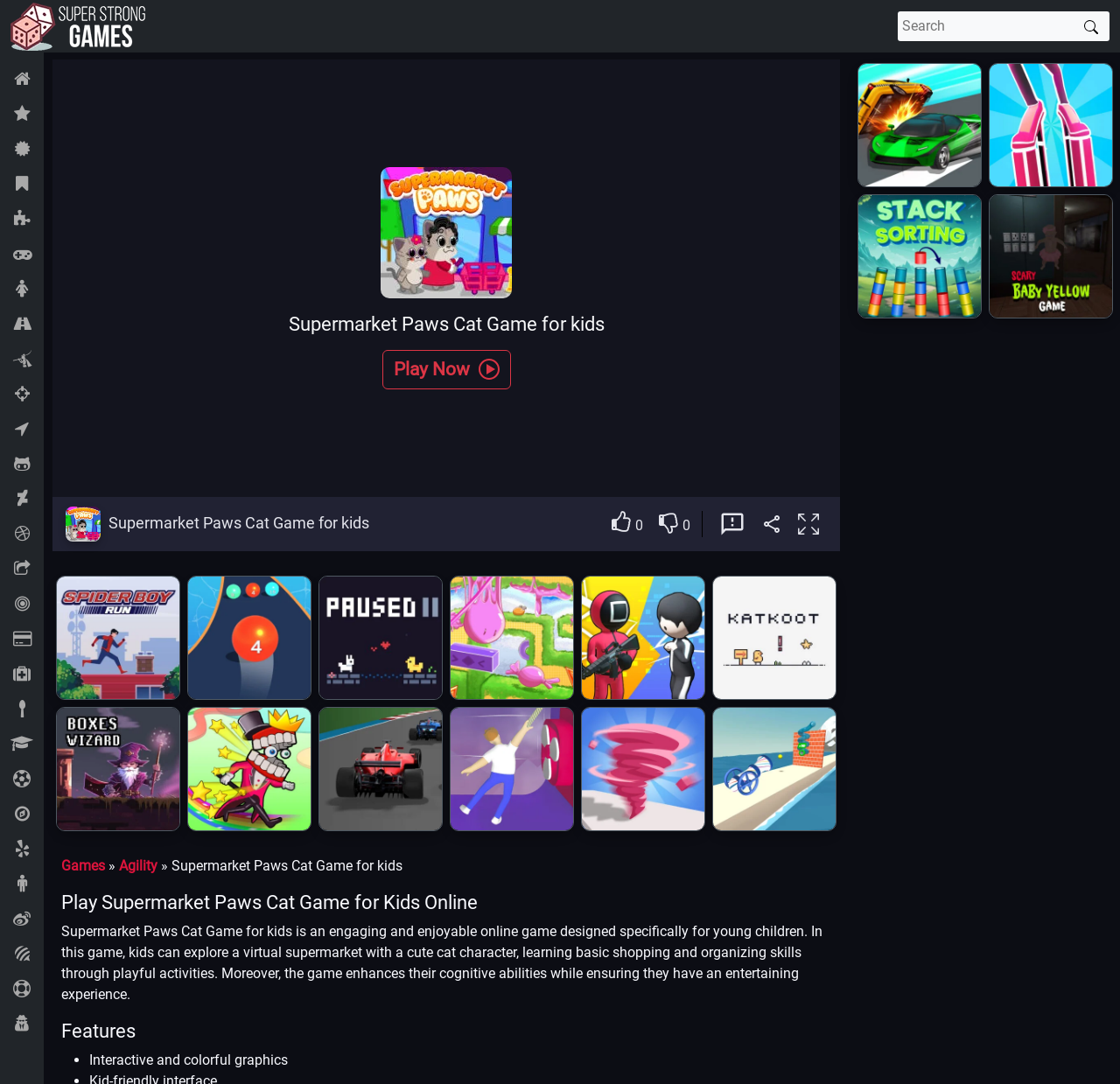Please give a succinct answer using a single word or phrase:
How many games are listed below the main game?

8